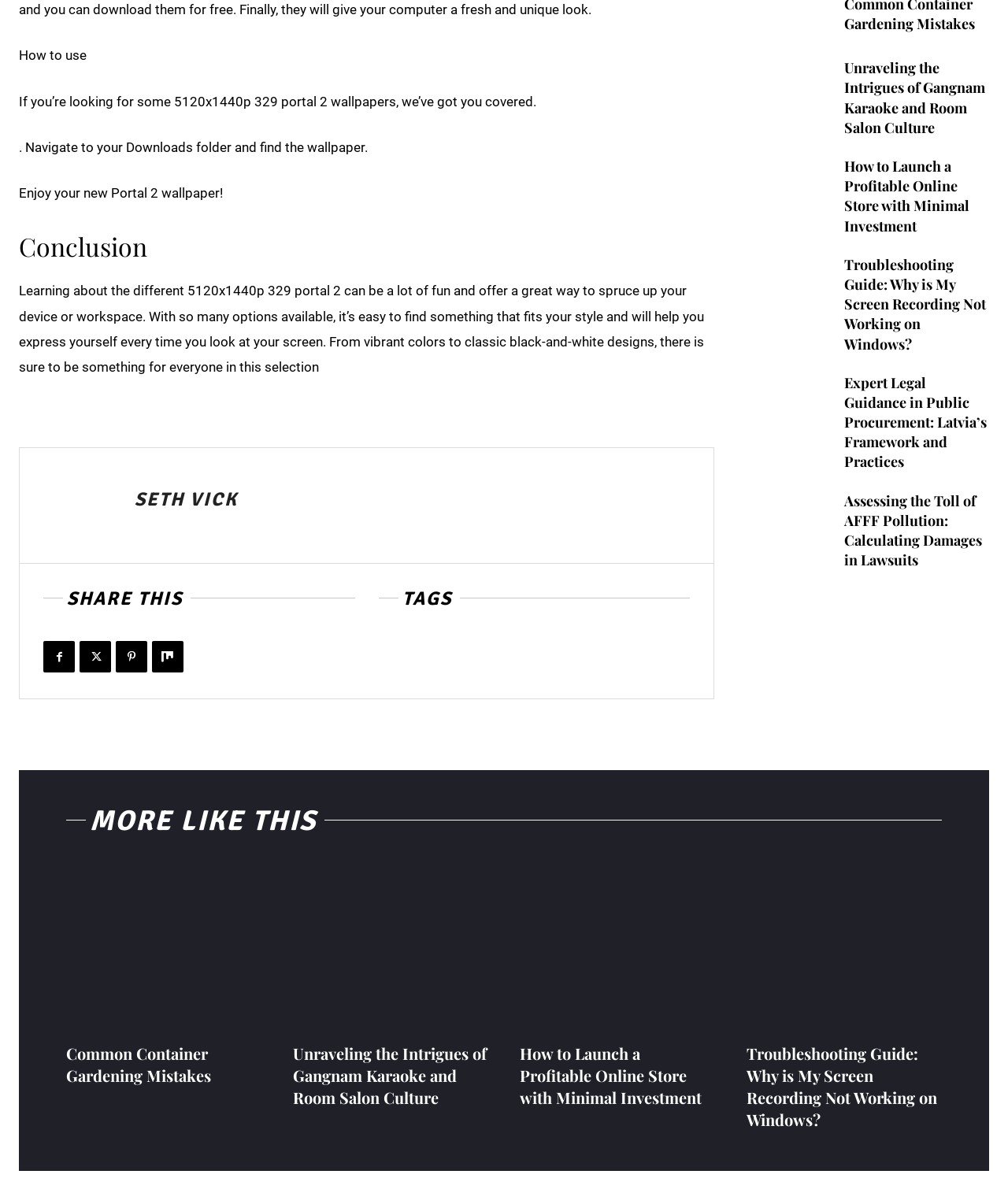Please identify the bounding box coordinates of the clickable element to fulfill the following instruction: "View 'Unraveling the Intrigues of Gangnam Karaoke and Room Salon Culture' article". The coordinates should be four float numbers between 0 and 1, i.e., [left, top, right, bottom].

[0.756, 0.05, 0.823, 0.093]